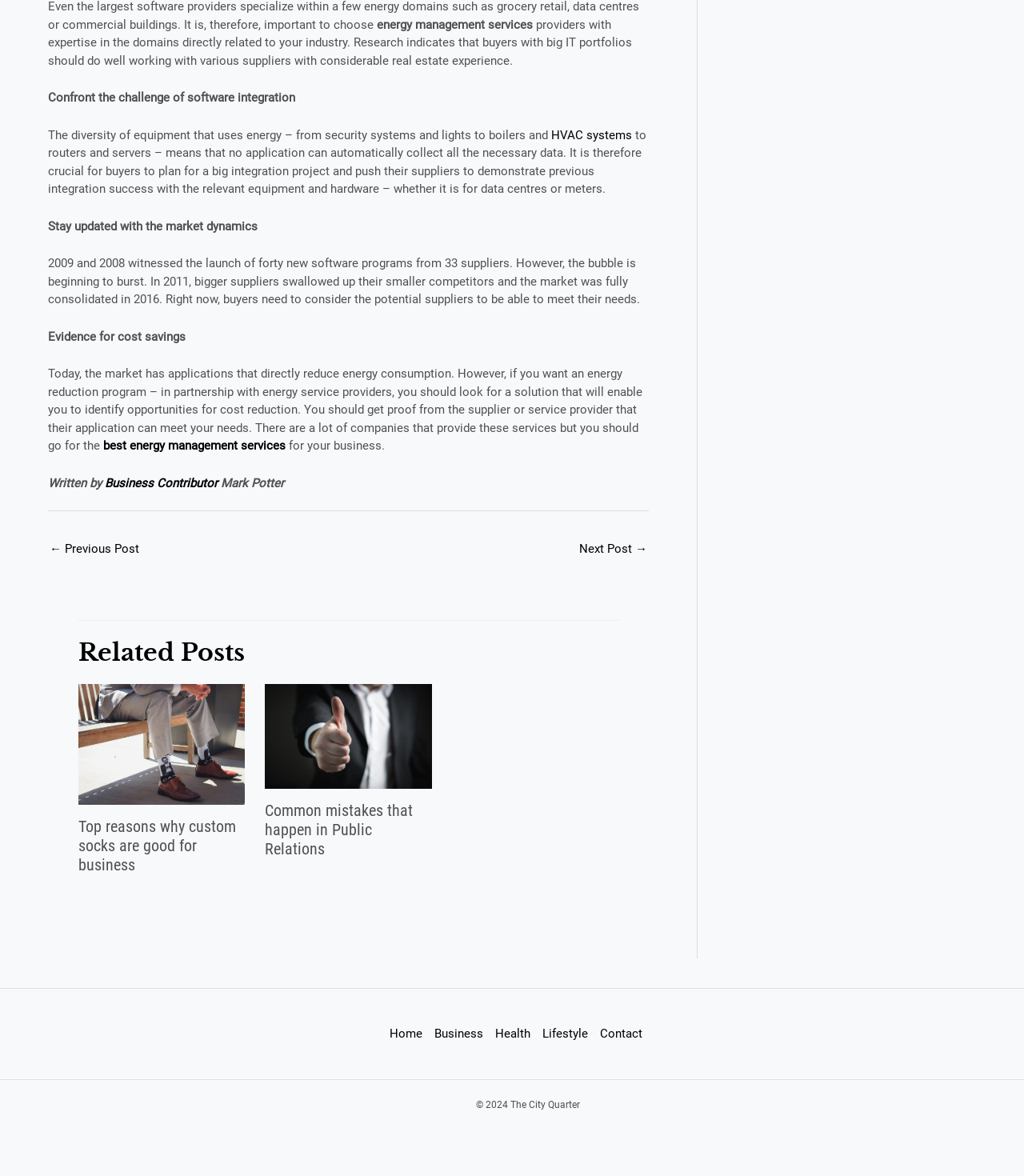Identify the bounding box coordinates of the region that should be clicked to execute the following instruction: "Go to 'Home'".

[0.38, 0.871, 0.424, 0.887]